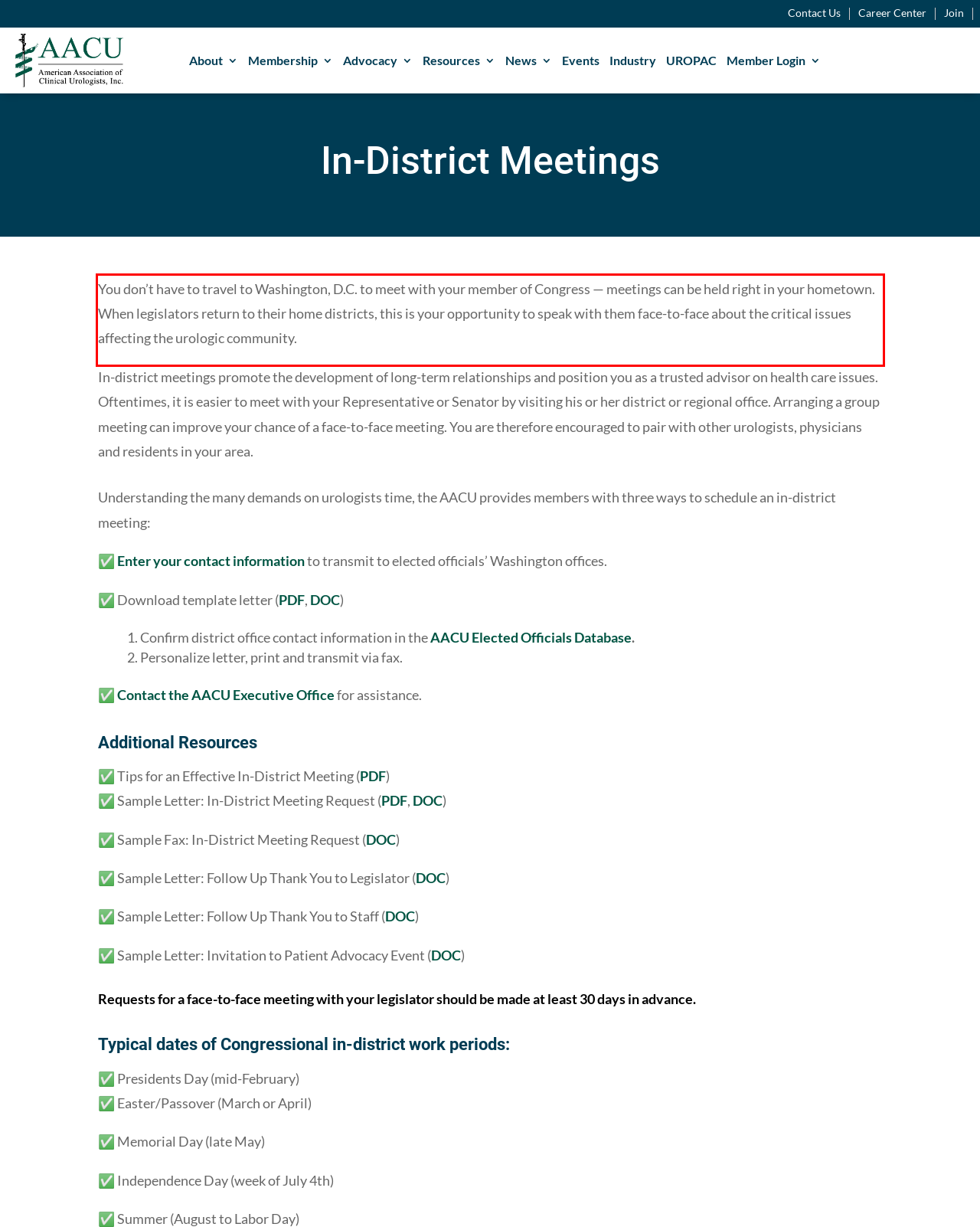Perform OCR on the text inside the red-bordered box in the provided screenshot and output the content.

You don’t have to travel to Washington, D.C. to meet with your member of Congress — meetings can be held right in your hometown. When legislators return to their home districts, this is your opportunity to speak with them face-to-face about the critical issues affecting the urologic community.